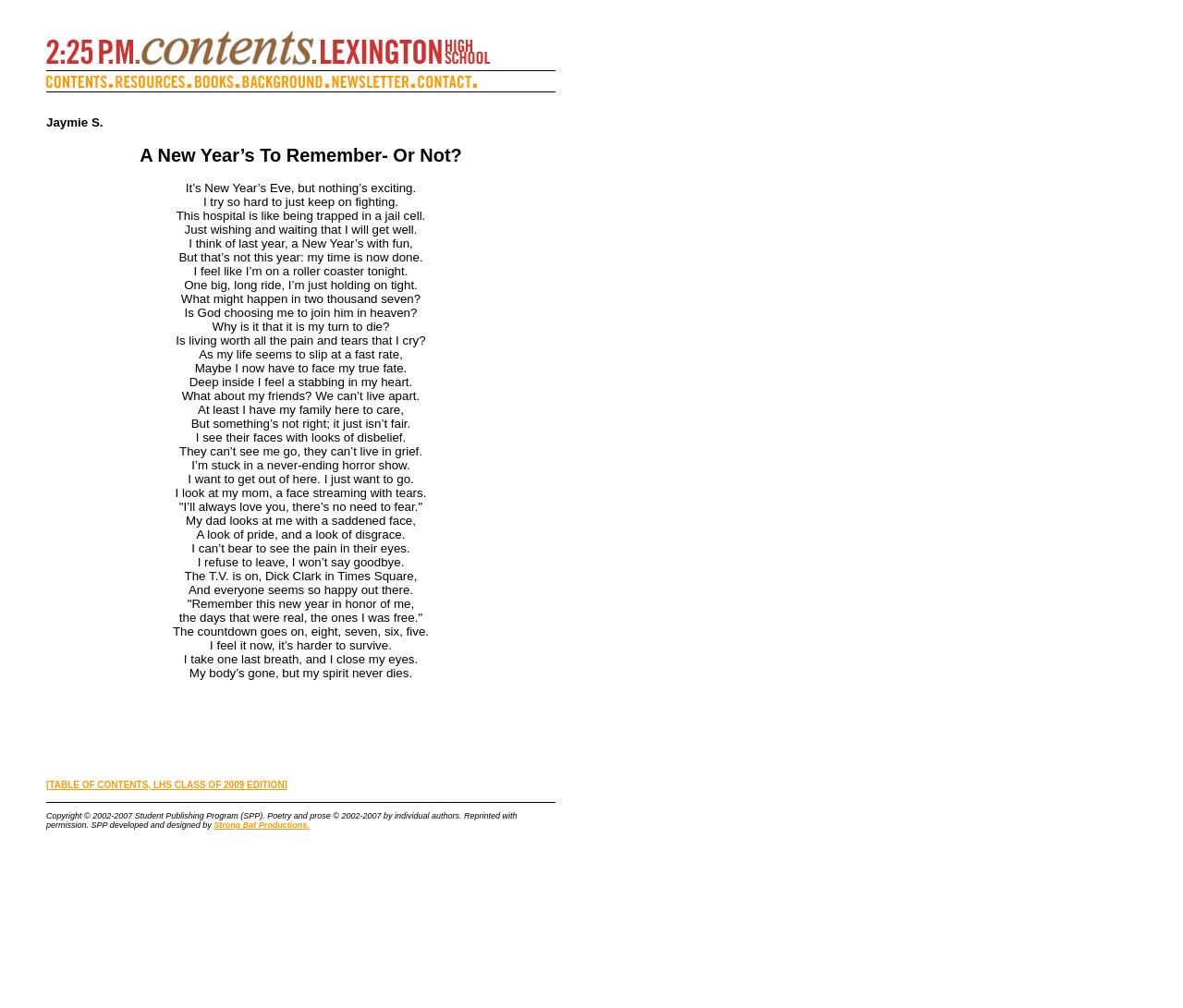Identify the bounding box coordinates for the region of the element that should be clicked to carry out the instruction: "click the link in the second row". The bounding box coordinates should be four float numbers between 0 and 1, i.e., [left, top, right, bottom].

[0.039, 0.078, 0.096, 0.092]